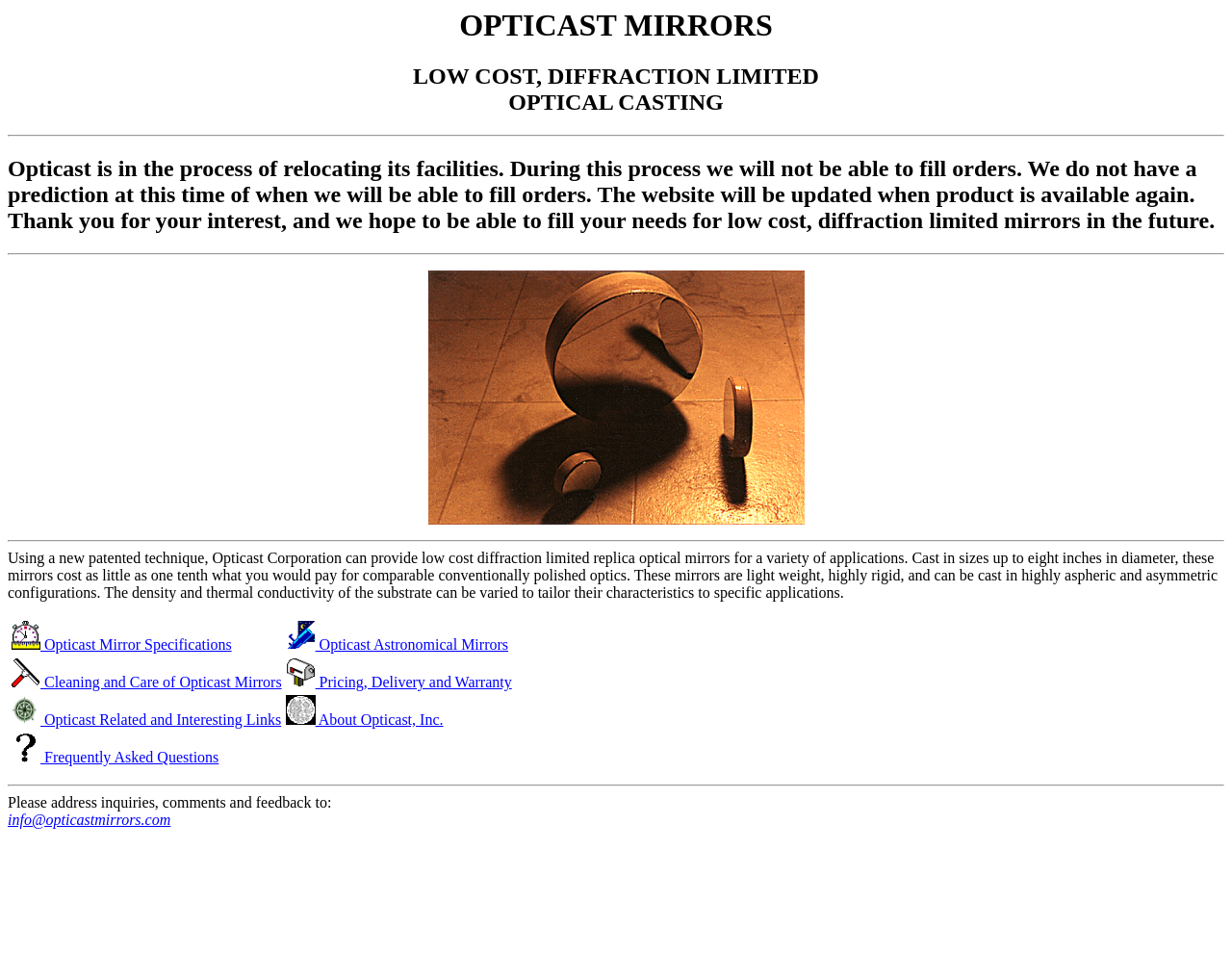For the following element description, predict the bounding box coordinates in the format (top-left x, top-left y, bottom-right x, bottom-right y). All values should be floating point numbers between 0 and 1. Description: Pricing, Delivery and Warranty

[0.232, 0.707, 0.415, 0.724]